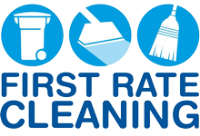Offer an in-depth caption that covers the entire scene depicted in the image.

The image features the logo of "First Rate Cleaning," prominently displaying three circular icons representing various cleaning tools: a waste bin, a dustpan, and a broom. Below these icons, the bold text "FIRST RATE CLEANING" is featured in a bright blue font, emphasizing the company’s commitment to quality cleaning services. The overall design conveys professionalism and reliability, making it clear that the business specializes in comprehensive cleaning solutions. This logo likely serves as a cornerstone of the company's branding, aimed at attracting clients seeking top-notch cleaning services.